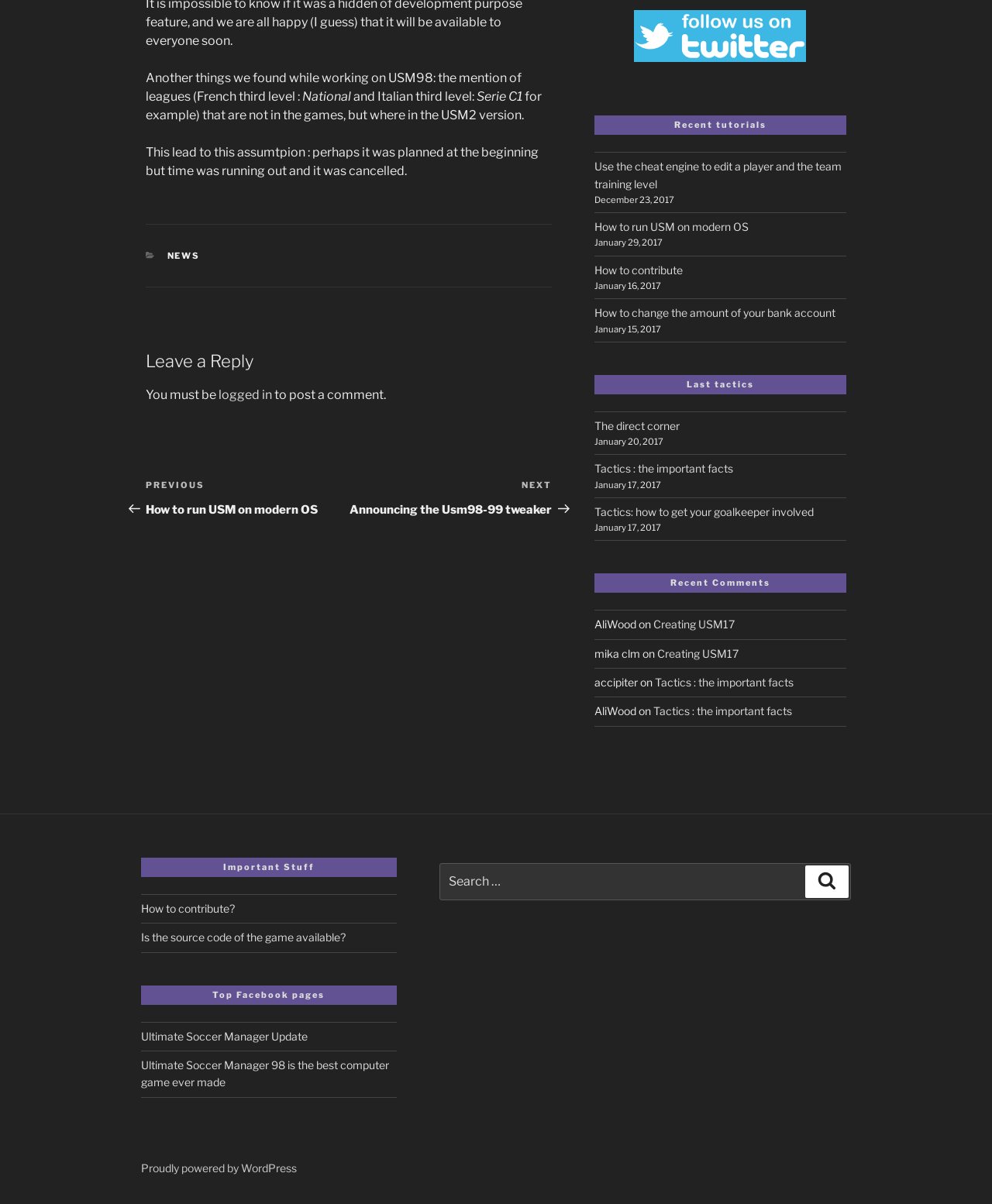Determine the bounding box coordinates of the UI element that matches the following description: "Link to this post". The coordinates should be four float numbers between 0 and 1 in the format [left, top, right, bottom].

None